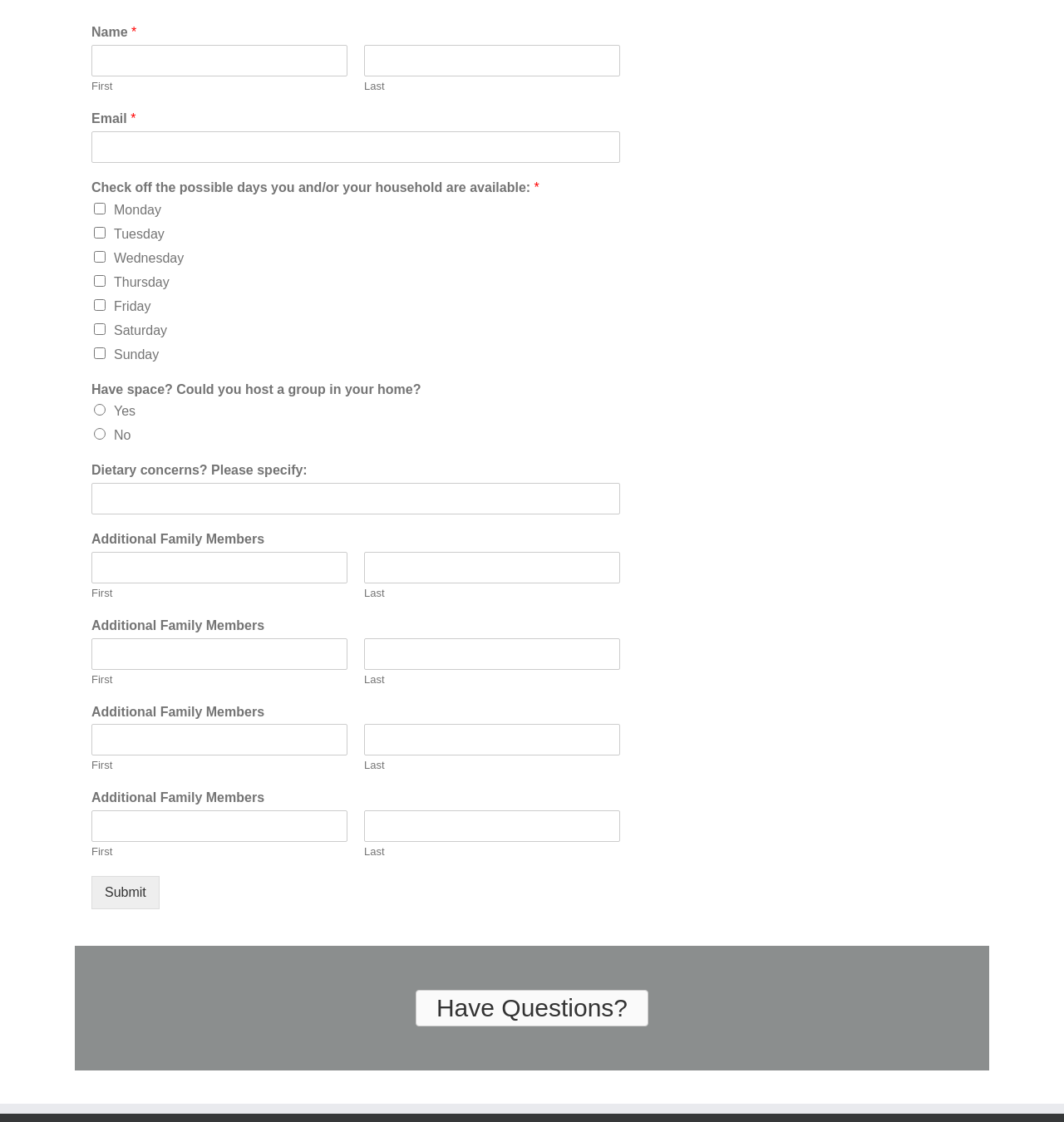What is the first field to fill in the form?
Utilize the information in the image to give a detailed answer to the question.

The first field to fill in the form is 'Name' because it is the first text box that appears at the top of the form, indicated by the label 'Name *'.